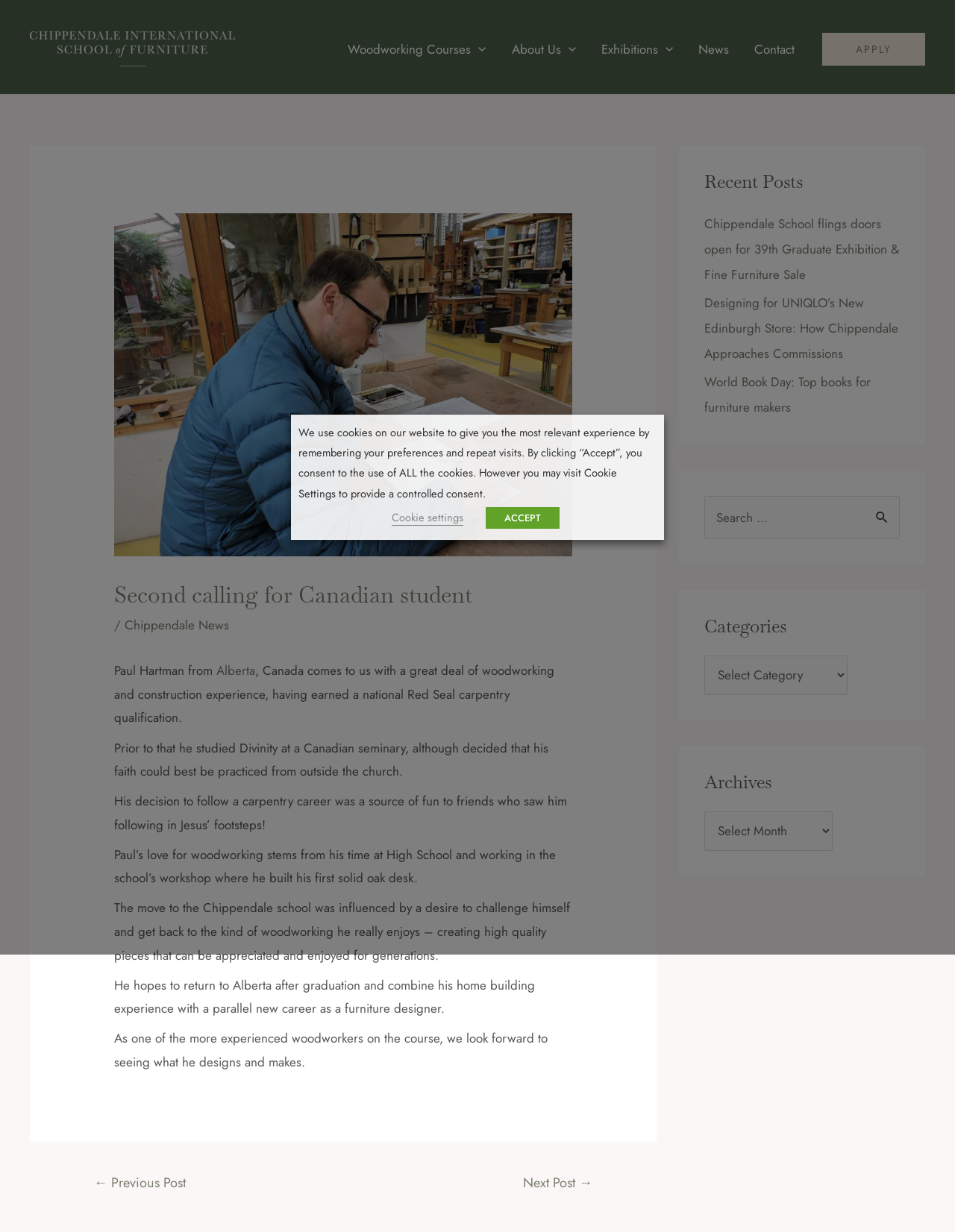What is the purpose of the 'APPLY' button?
Please ensure your answer is as detailed and informative as possible.

The 'APPLY' button is prominently displayed on the webpage, and given the context of the webpage, which is about a student's experience at a furniture school, it is likely that the button is for applying to a course or program at the school.